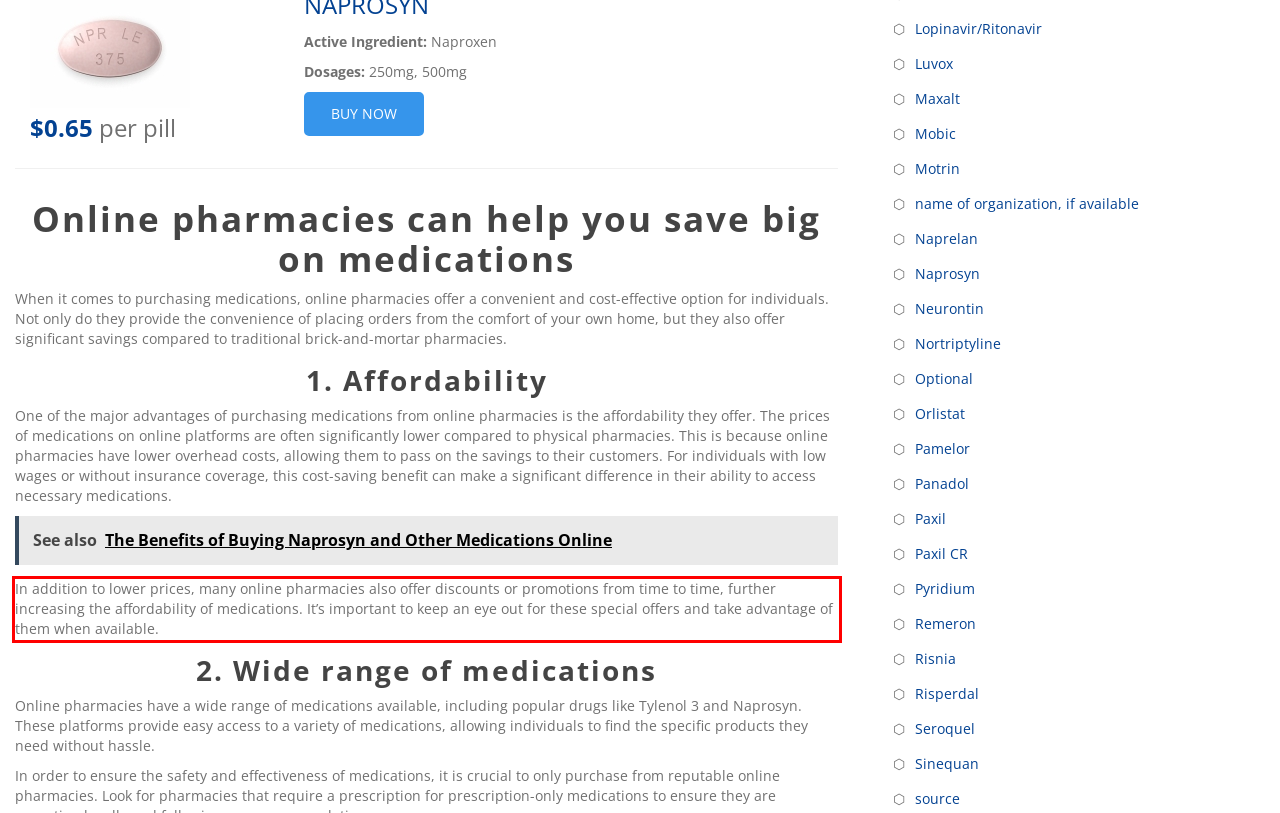Examine the screenshot of the webpage, locate the red bounding box, and generate the text contained within it.

In addition to lower prices, many online pharmacies also offer discounts or promotions from time to time, further increasing the affordability of medications. It’s important to keep an eye out for these special offers and take advantage of them when available.